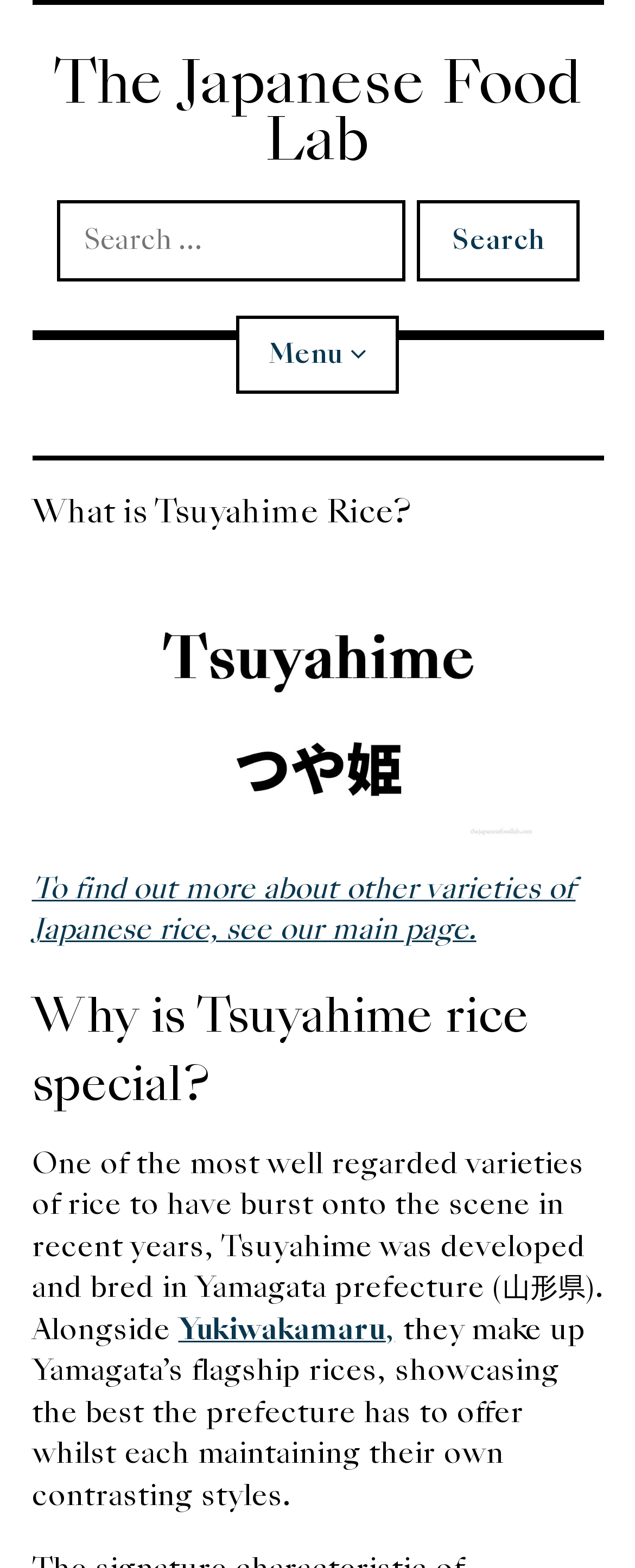Produce an extensive caption that describes everything on the webpage.

The webpage is about Tsuyahime rice, a highly regarded variety of Japanese rice. At the top, there is a link to "The Japanese Food Lab" and a search bar with a button. Below the search bar, there is a menu button with an icon. 

On the left side, there is a list of links to various Japanese food-related topics, including Miso, Koji, Tempura, Edomae Sushi, and more. These links are stacked vertically, taking up most of the left side of the page.

On the right side, there is a header with the title "What is Tsuyahime Rice?" followed by an image of Tsuyahime rice. Below the image, there is a link to find out more about other varieties of Japanese rice.

The main content of the page starts with a heading "Why is Tsuyahime rice special?" followed by a paragraph of text that describes the characteristics and production methods of Tsuyahime rice. The text mentions that Tsuyahime rice was developed and bred in Yamagata prefecture and is one of the most well-regarded varieties of rice. There is also a link to "Yukiwakamaru" within the text.